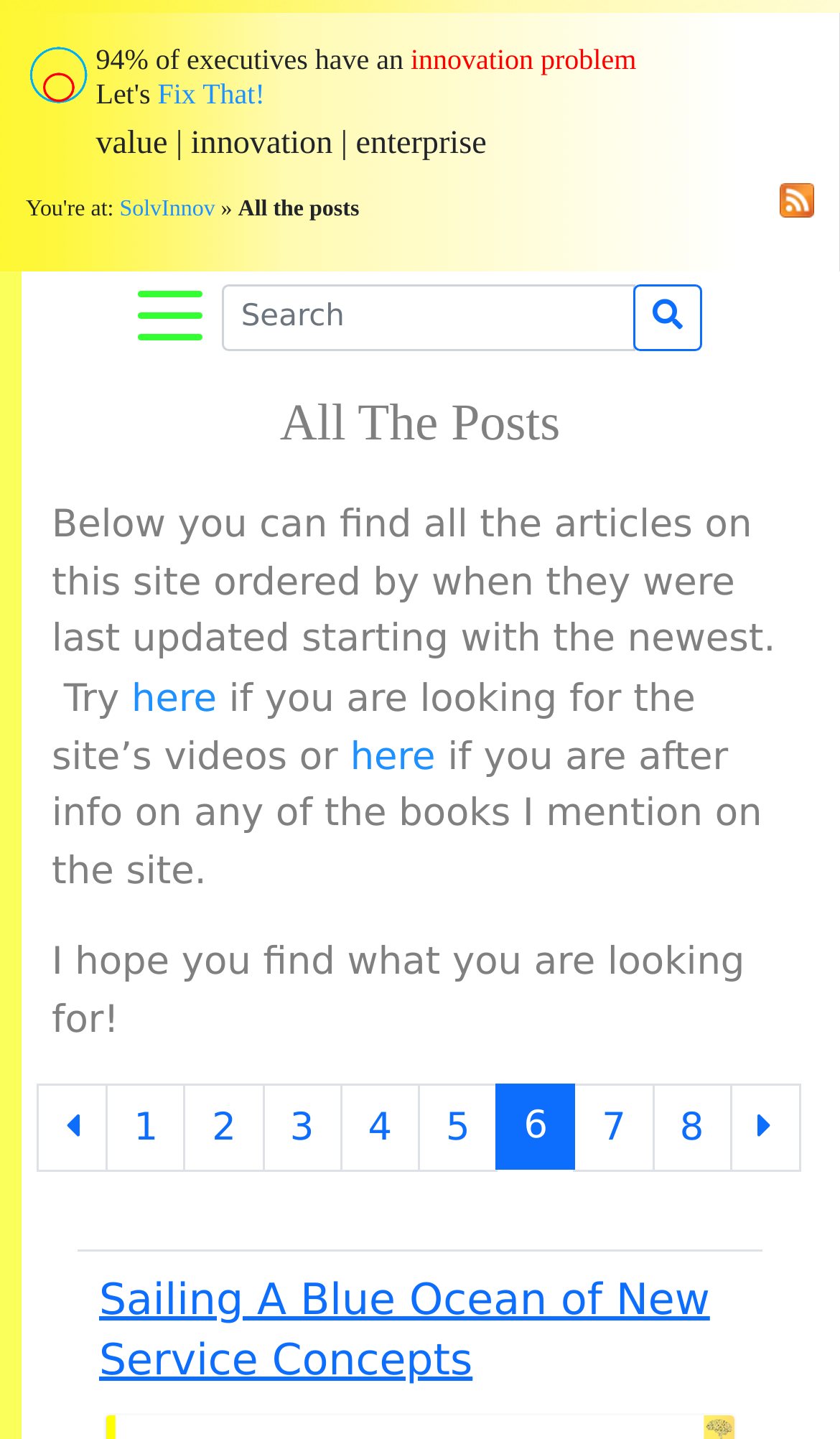Generate a comprehensive description of the webpage.

This webpage appears to be a blog or article listing page. At the top, there is a logo with a link and an image, followed by a heading that reads "94% of executives have an innovation problem" with a link to "innovation problem". Below this, there is another heading that says "Let's Fix That!" with a link to "Fix That!". 

To the right of these headings, there is a section with the text "value | innovation | enterprise" and a link to "SolvInnov" with an arrow symbol. Next to this, there is a link to "All the posts". 

On the top right corner, there is a link to "subscribe to feed" with an image. Below this, there is a search bar with a textbox and a button. 

The main content of the page starts with a heading that says "All The Posts" followed by a paragraph of text that explains the purpose of the page, which is to list all the articles on the site ordered by when they were last updated, starting with the newest. There are also links to other sections of the site, such as videos and book information. 

Below this, there is a section for comment navigation with links to previous and next pages, as well as numbered links to specific pages. The current page is indicated as page 6. 

Finally, there is a heading that says "Sailing A Blue Ocean of New Service Concepts" with a link to the article.